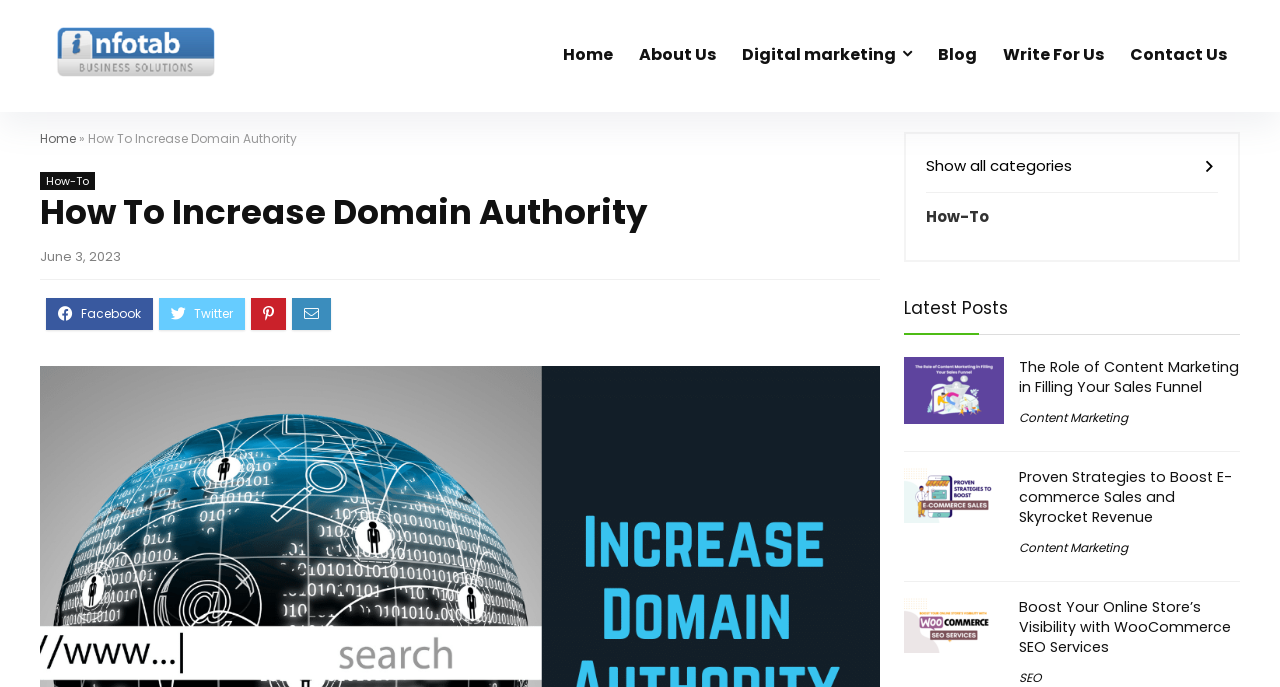What is the date of the webpage?
Please use the visual content to give a single word or phrase answer.

June 3, 2023